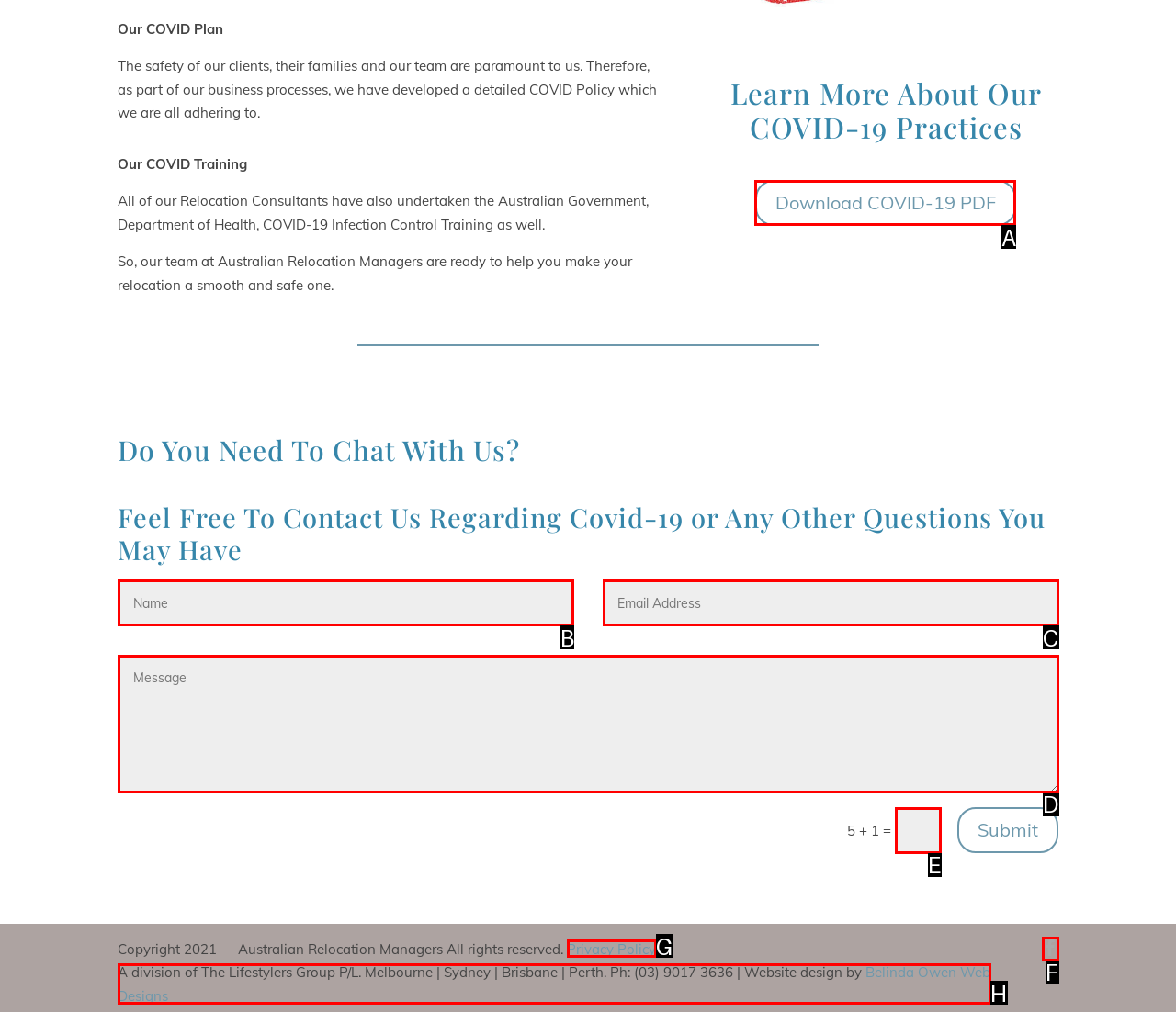From the given choices, which option should you click to complete this task: Download COVID-19 PDF? Answer with the letter of the correct option.

A